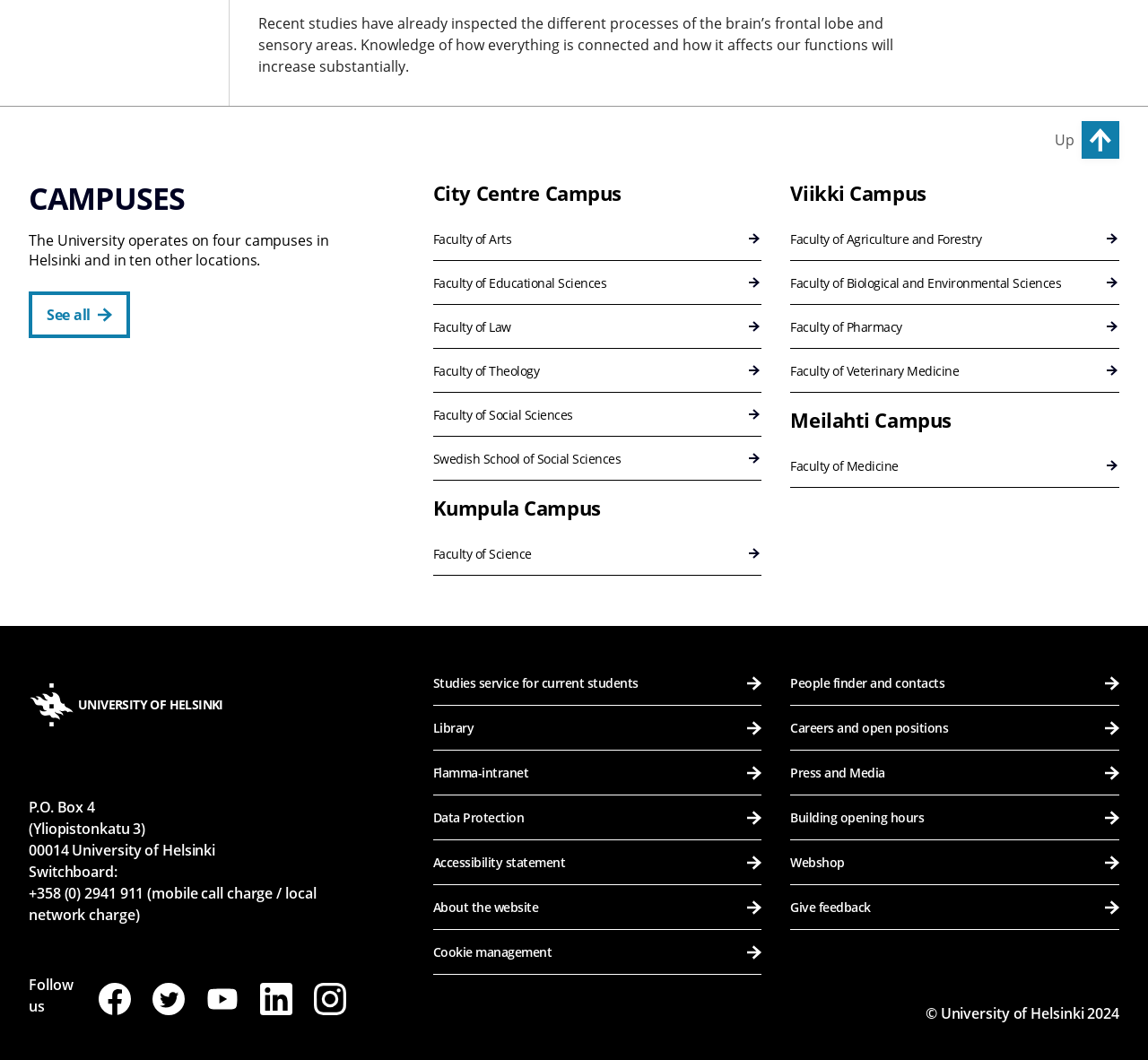Based on the element description "City Centre Campus", predict the bounding box coordinates of the UI element.

[0.377, 0.17, 0.541, 0.193]